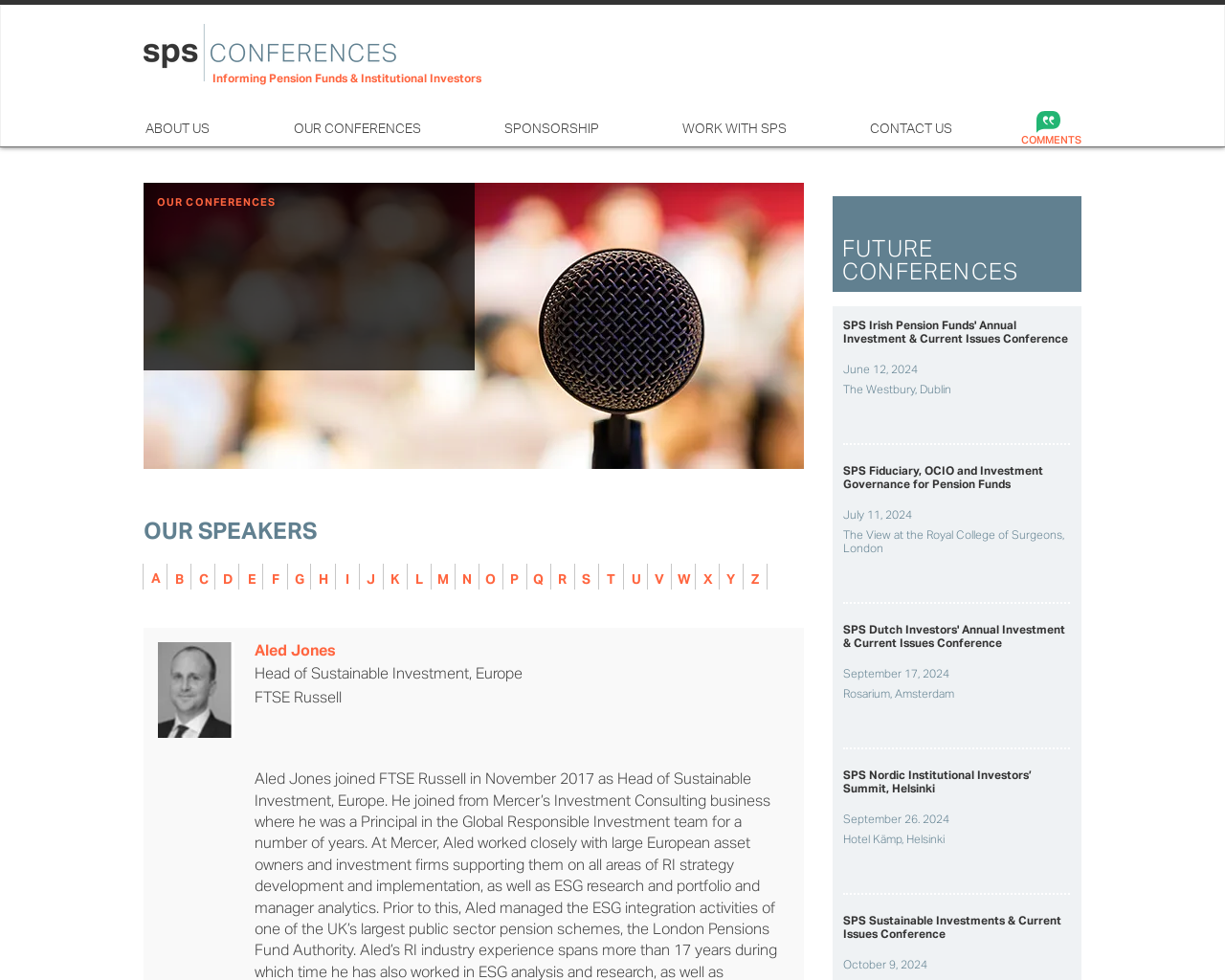Identify the bounding box coordinates necessary to click and complete the given instruction: "Click the 'ABOUT US' link".

[0.107, 0.119, 0.228, 0.144]